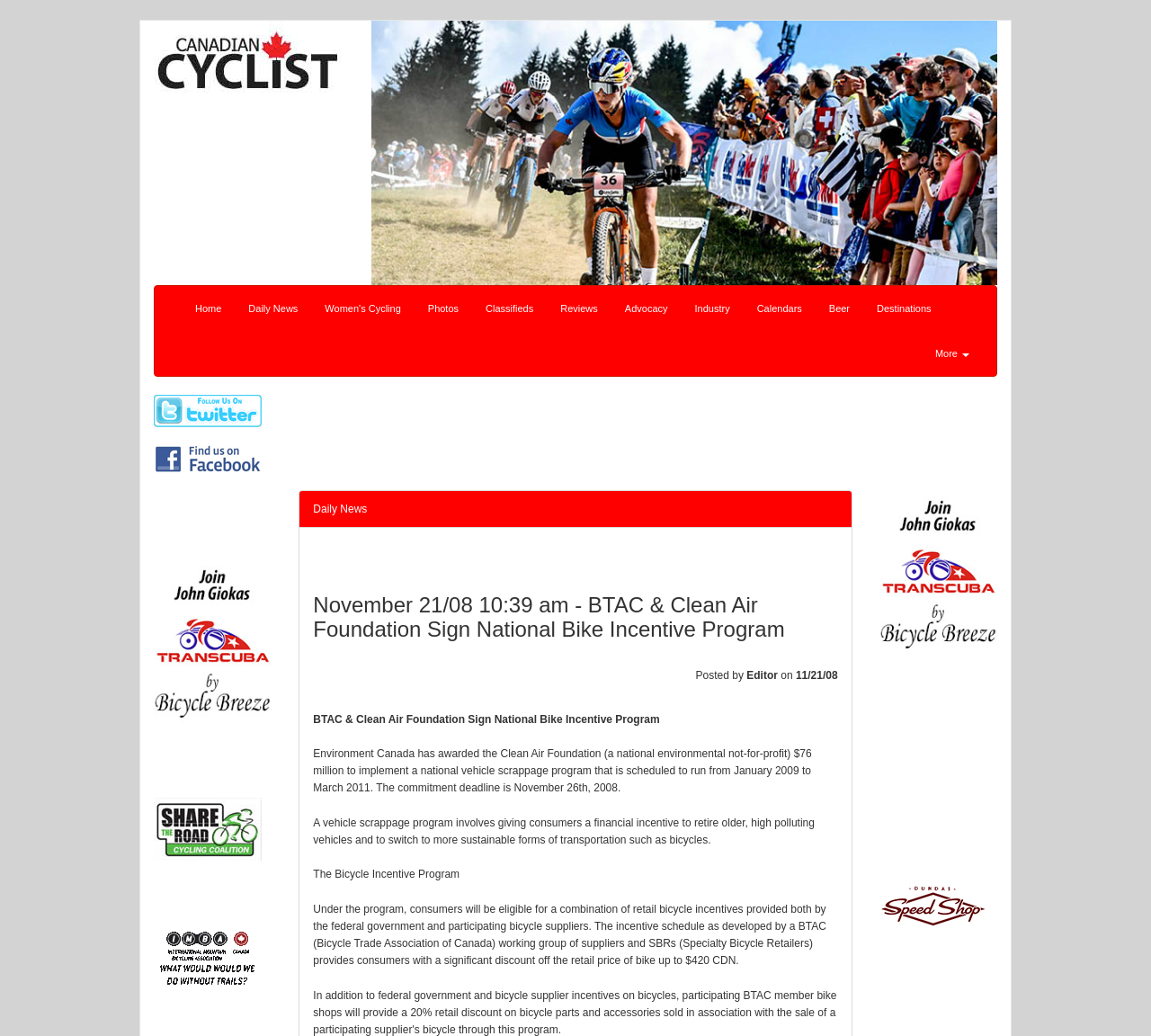Can you look at the image and give a comprehensive answer to the question:
What is the name of the website?

The name of the website can be found in the top-left corner of the webpage, where it says 'Canadian Cyclist' in a logo format.